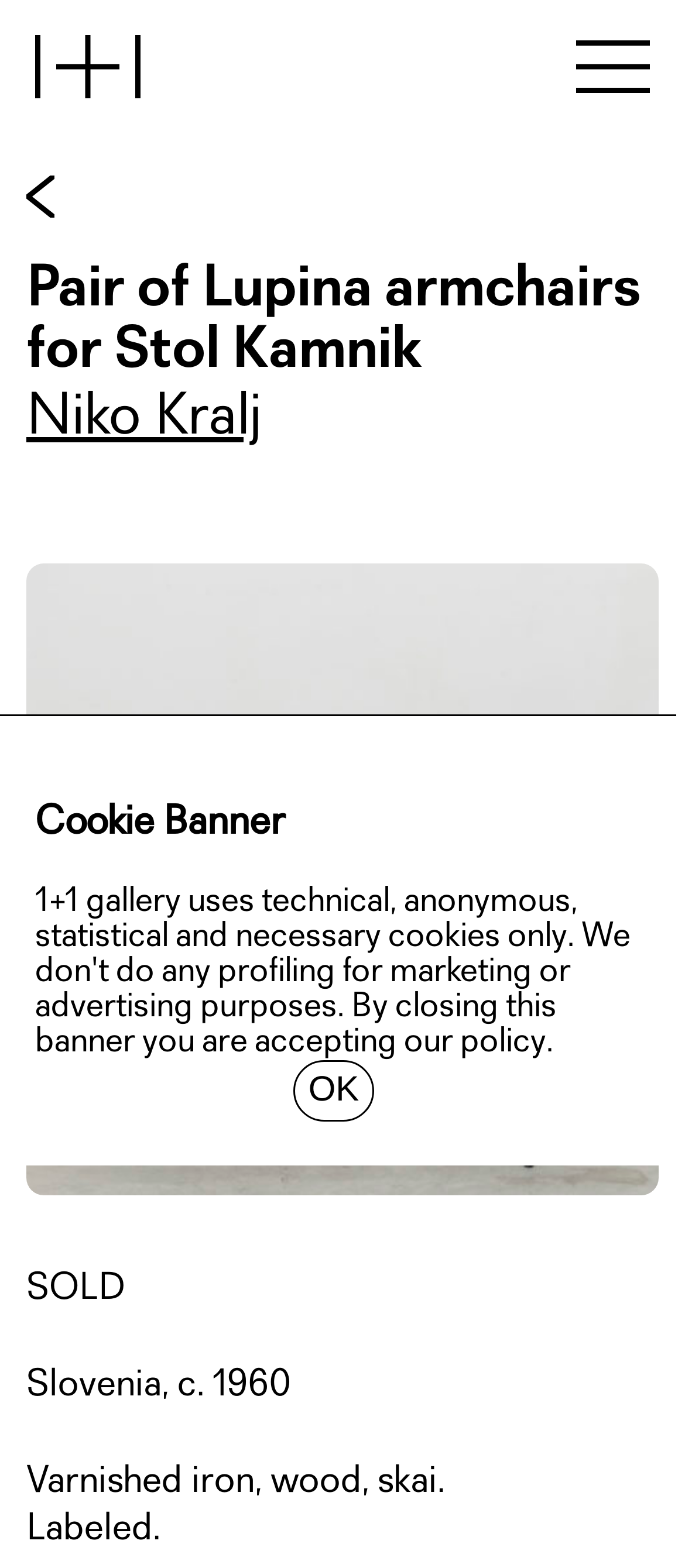Please find the bounding box for the following UI element description. Provide the coordinates in (top-left x, top-left y, bottom-right x, bottom-right y) format, with values between 0 and 1: Niko Kralj

[0.038, 0.247, 0.382, 0.287]